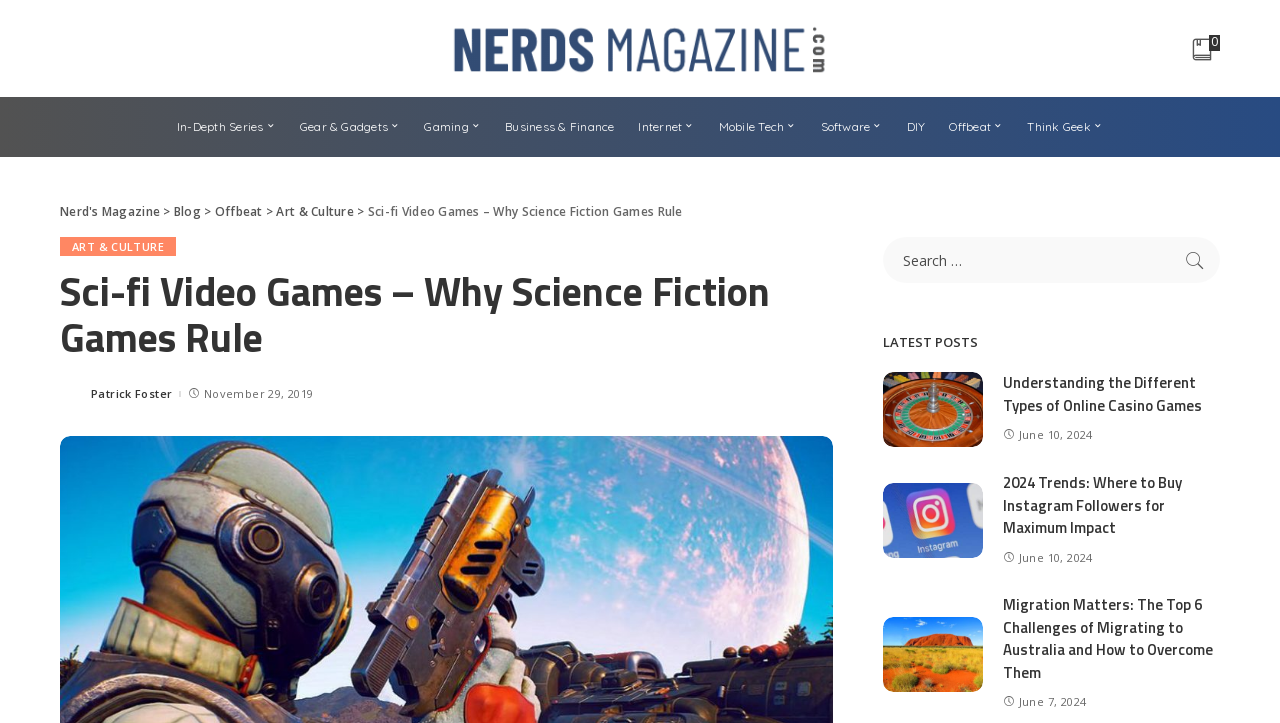By analyzing the image, answer the following question with a detailed response: What is the author of the main article?

The author of the main article is mentioned below the heading as 'Posted by Patrick Foster'.